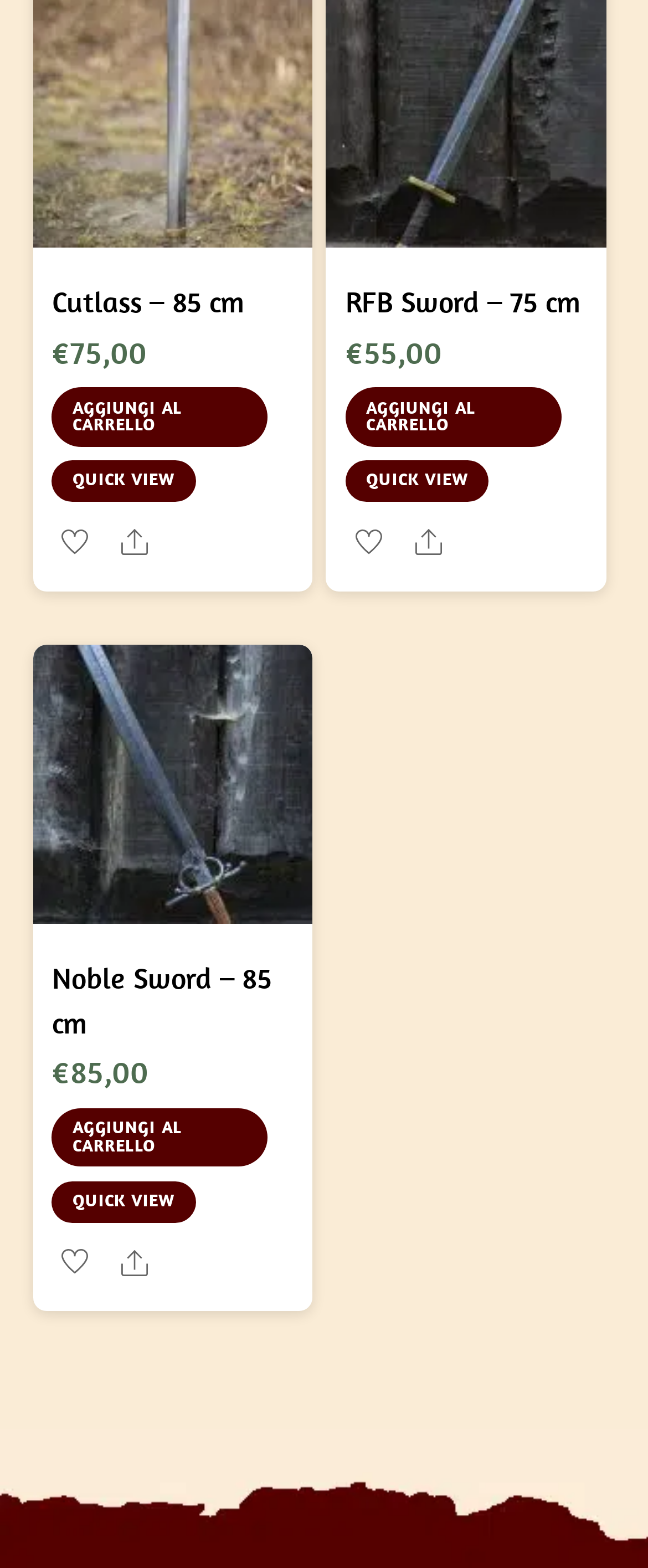Determine the bounding box coordinates of the section I need to click to execute the following instruction: "View details of Cutlass – 85 cm". Provide the coordinates as four float numbers between 0 and 1, i.e., [left, top, right, bottom].

[0.08, 0.18, 0.379, 0.205]